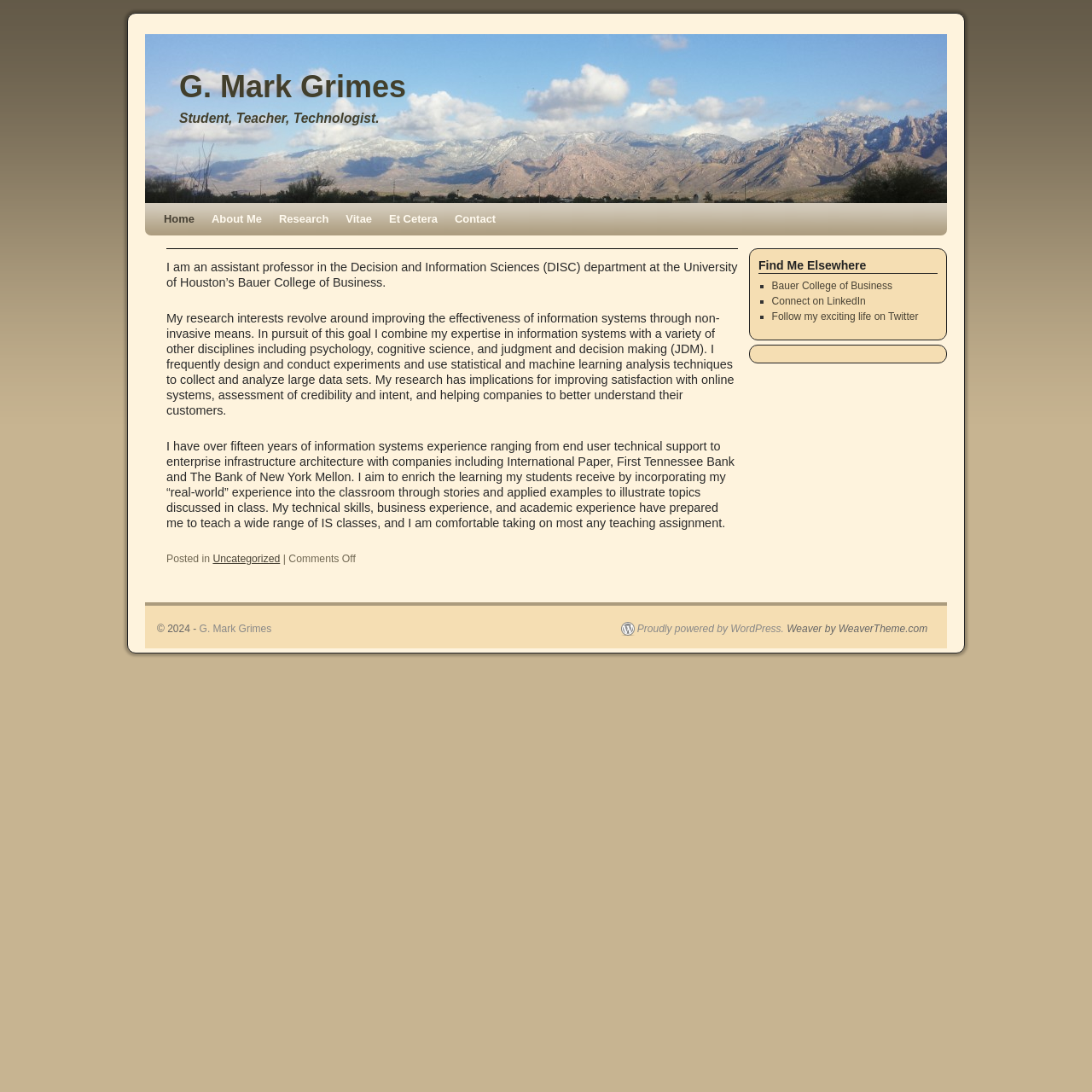What is the name of the college?
Please answer the question with a detailed response using the information from the screenshot.

The name of the college is mentioned in the 'Find Me Elsewhere' section, where it says 'Bauer College of Business'.